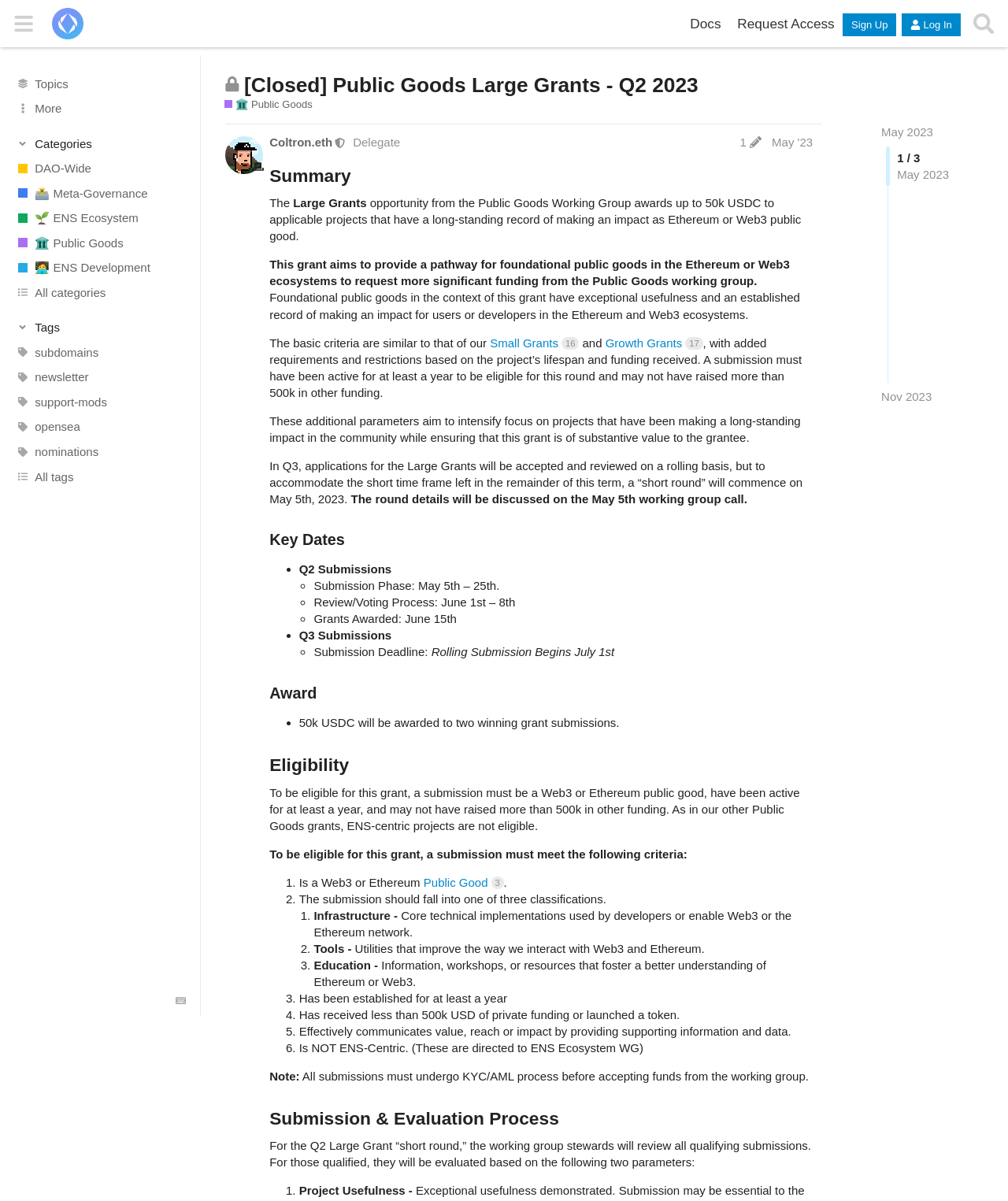Given the webpage screenshot, identify the bounding box of the UI element that matches this description: "Small Grants 16".

[0.486, 0.28, 0.574, 0.291]